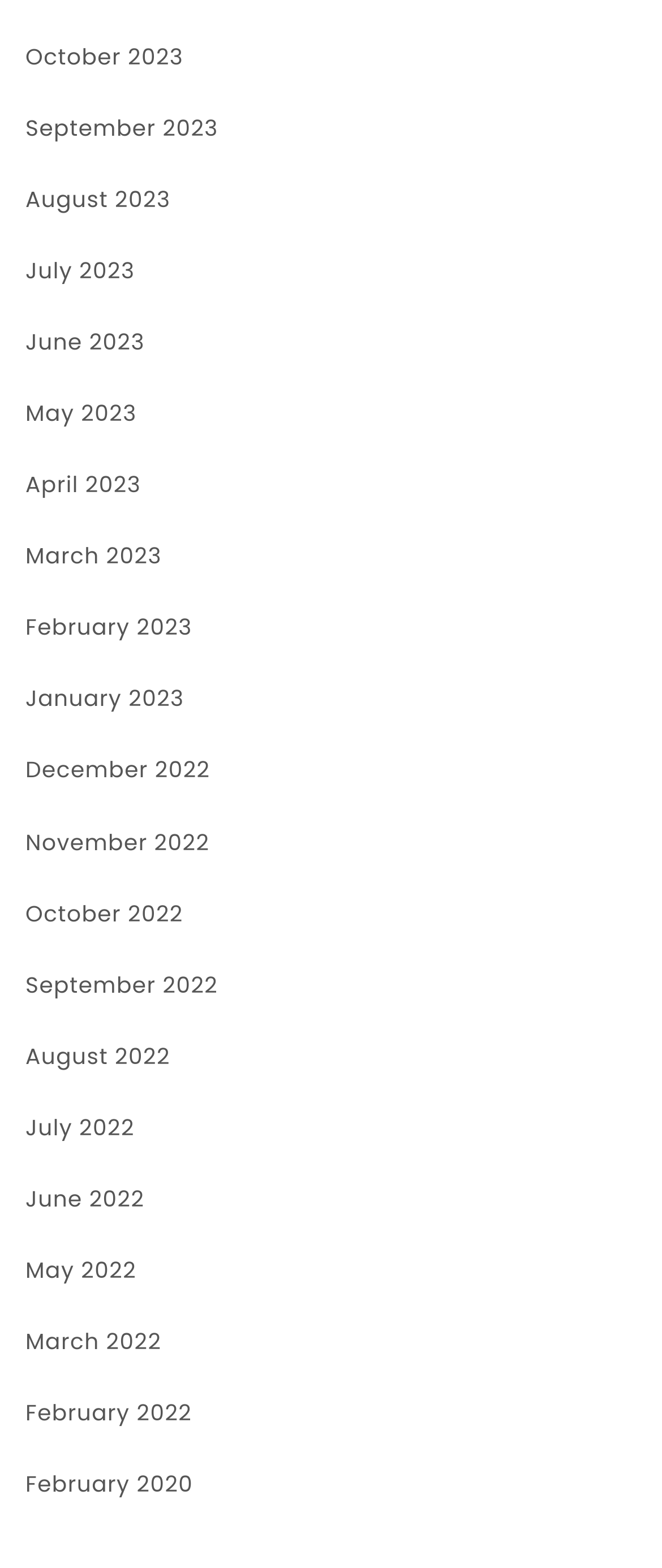How many links are there in the first row?
Could you answer the question in a detailed manner, providing as much information as possible?

I analyzed the y1 and y2 coordinates of the link elements and found that the first four links (November 2023 to July 2023) have similar y1 and y2 values, indicating they are in the same row.